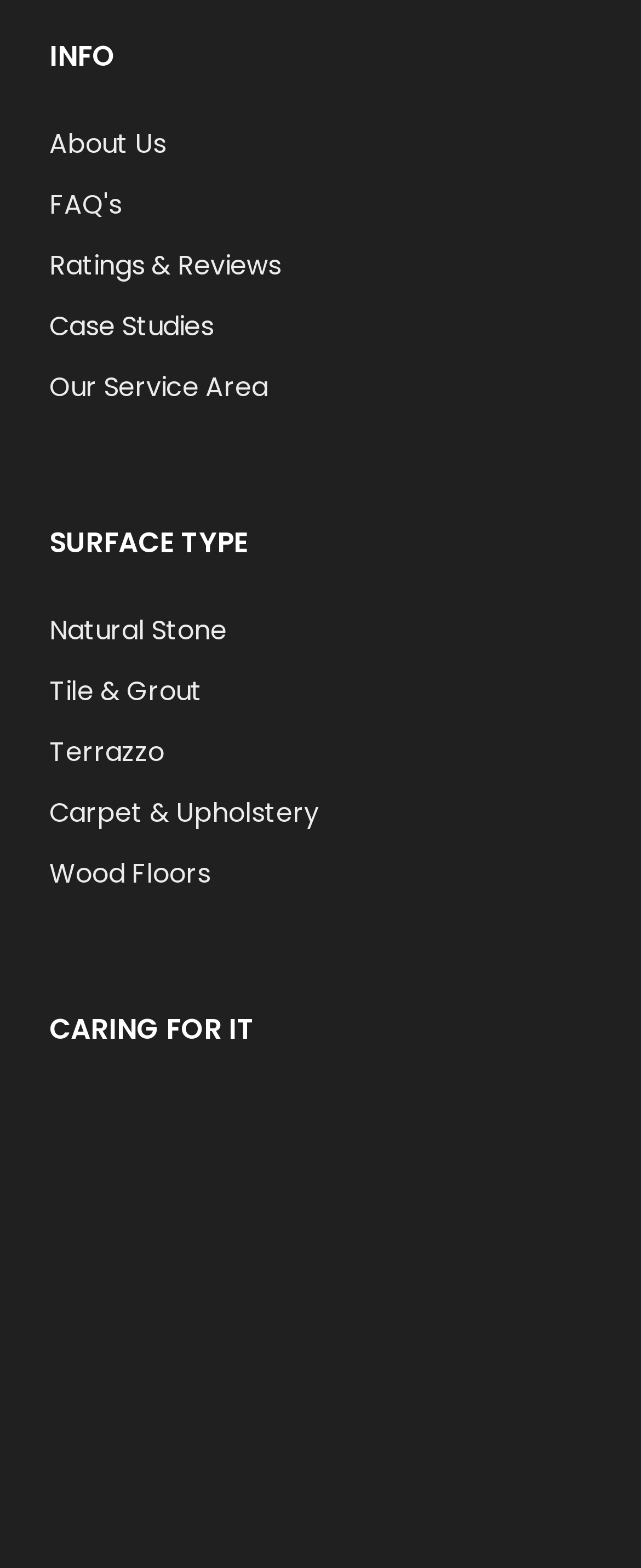Identify the bounding box coordinates for the element you need to click to achieve the following task: "Visit the Twitter page". The coordinates must be four float values ranging from 0 to 1, formatted as [left, top, right, bottom].

None